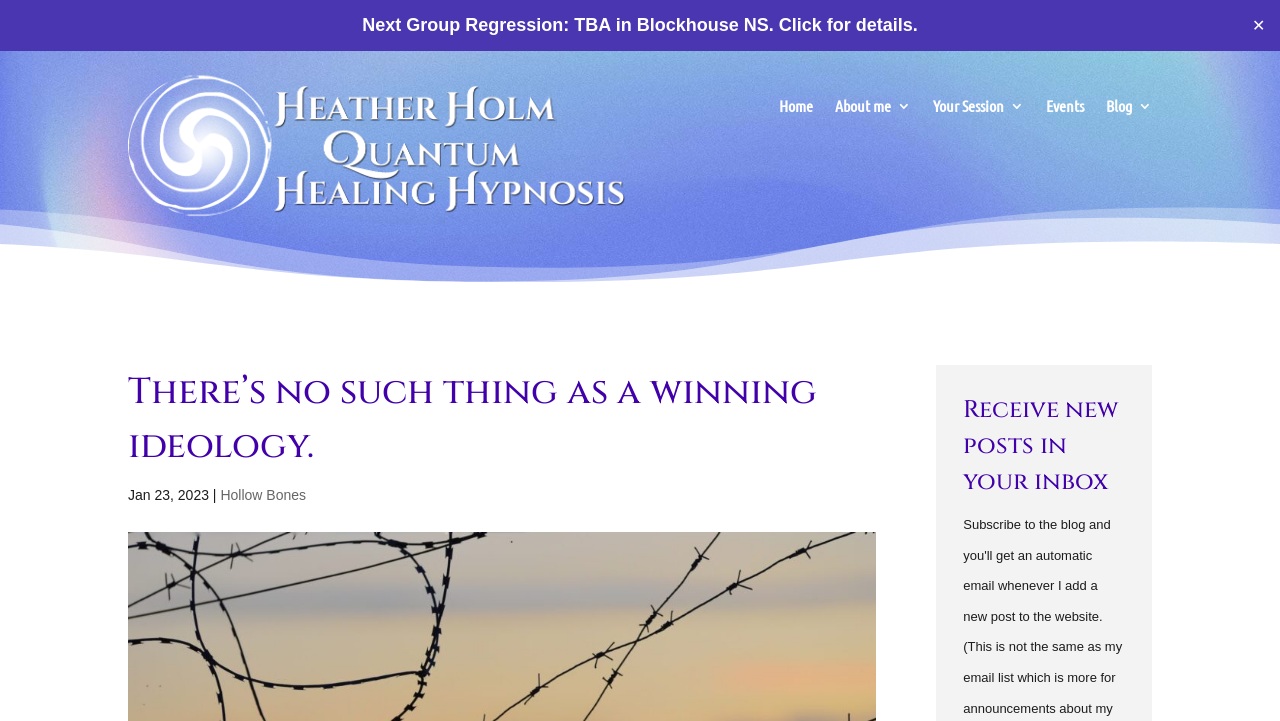Specify the bounding box coordinates (top-left x, top-left y, bottom-right x, bottom-right y) of the UI element in the screenshot that matches this description: Hollow Bones

[0.172, 0.675, 0.239, 0.698]